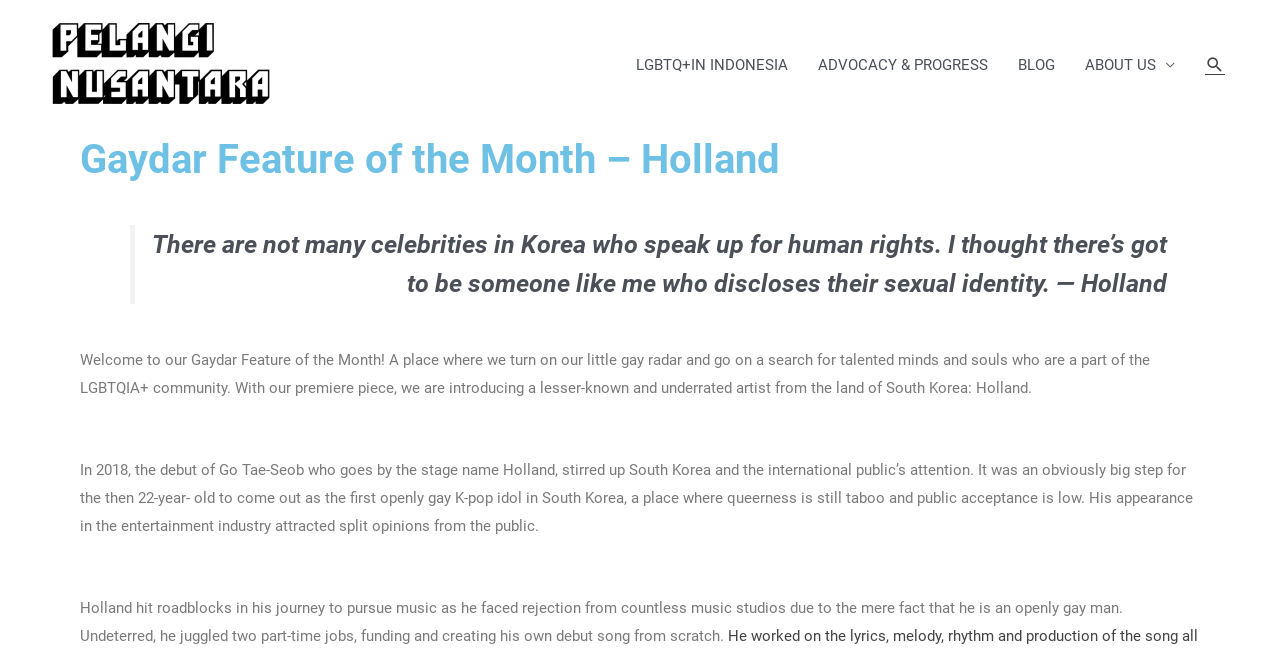Answer the following query with a single word or phrase:
What is the name of the featured artist?

Holland